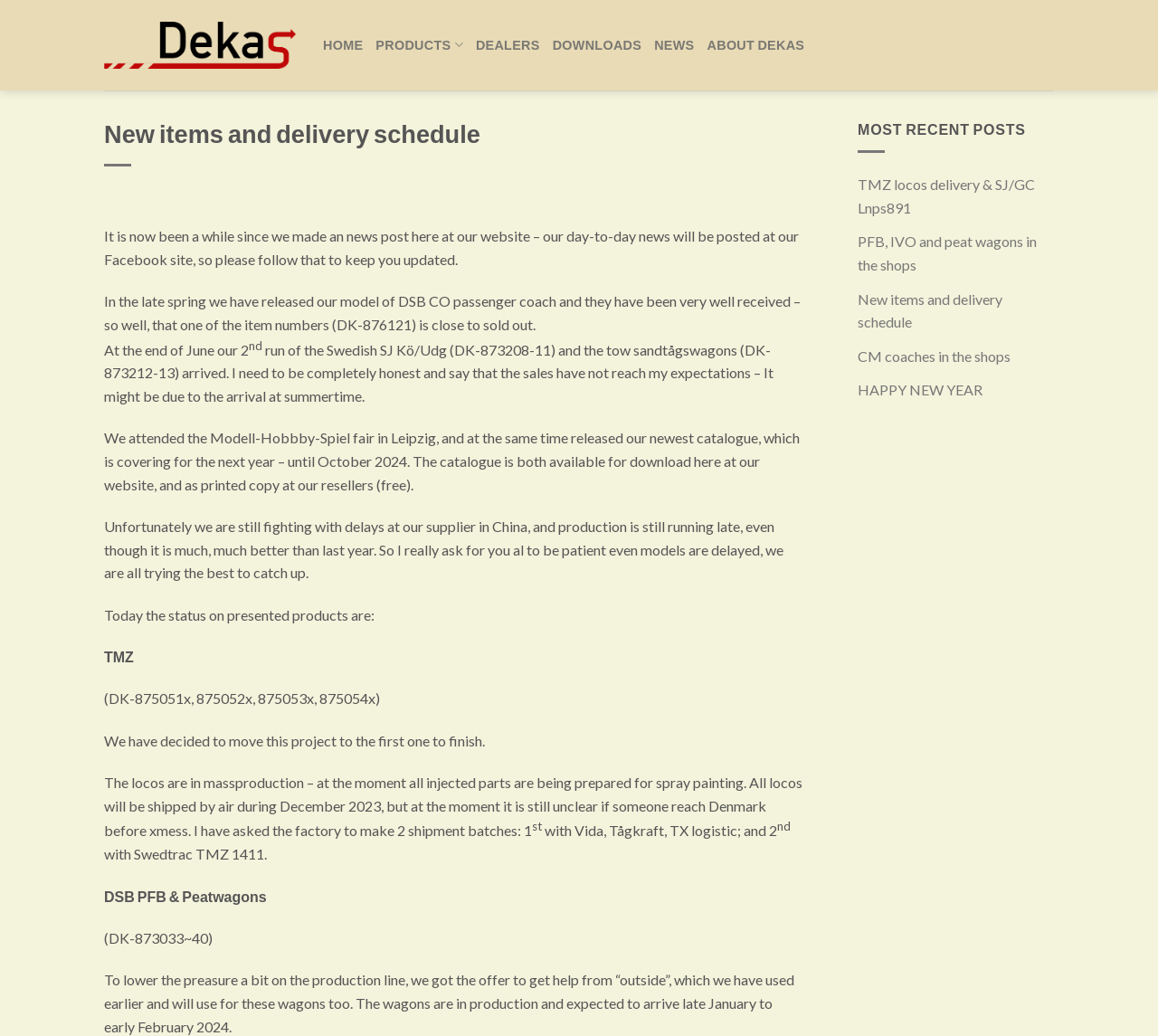Please locate the clickable area by providing the bounding box coordinates to follow this instruction: "View NEWS".

[0.565, 0.028, 0.6, 0.059]